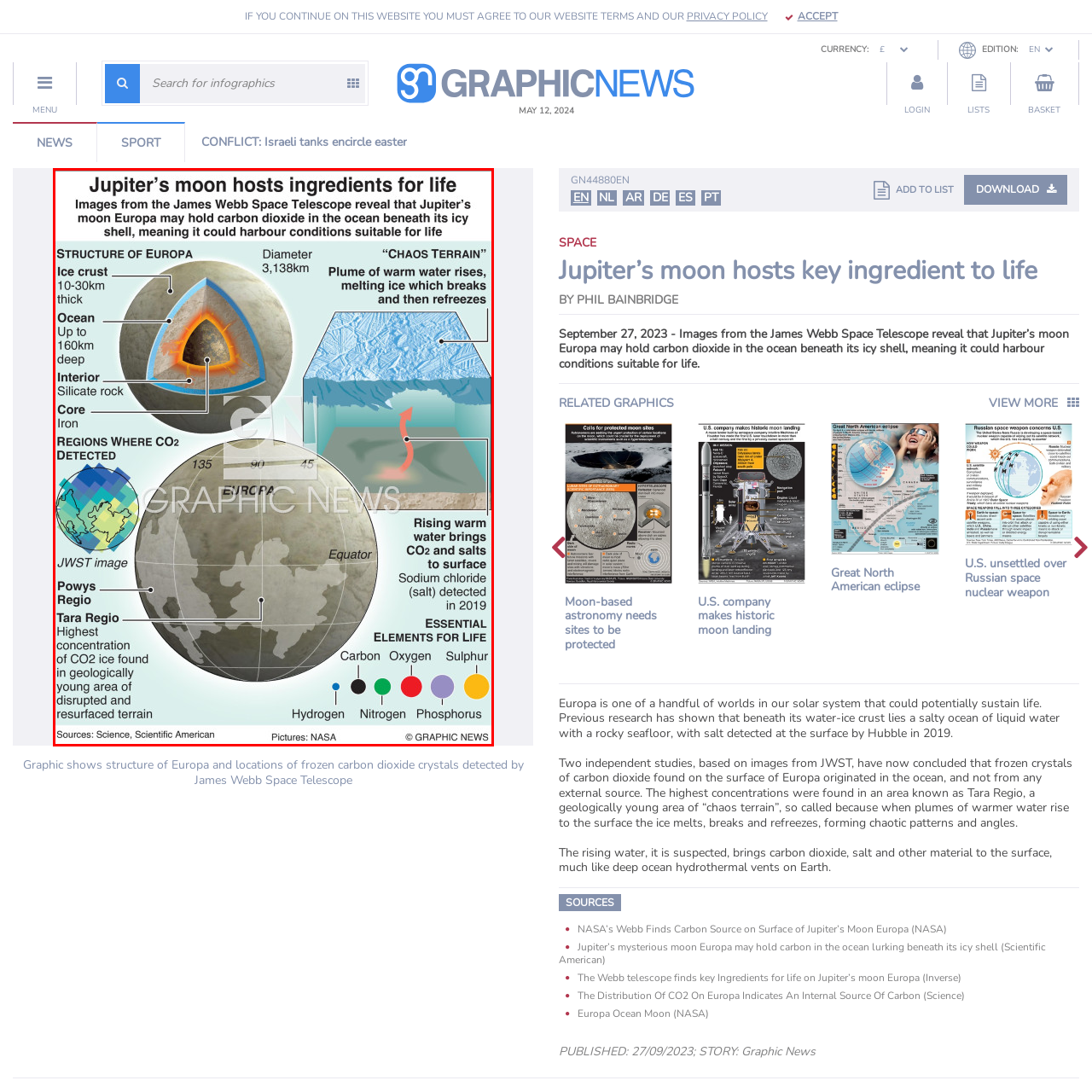Write a comprehensive caption detailing the image within the red boundary.

The infographic titled "Jupiter’s Moon Hosts Ingredients for Life" presents crucial findings from the James Webb Space Telescope revealing potential life-sustaining elements on Europa, one of Jupiter's moons. It illustrates the moon's internal structure, characterized by a thin ice crust, a deep ocean, and an underlying silicate rock interior with an iron core. The infographic emphasizes Europa's diameter of 1,381 kilometers and highlights the presence of carbon dioxide in regions like Tara Regio, which is marked as having the highest concentration of CO2 in geologically young and disrupted terrain.

In addition, it provides a visual representation of "chaos terrain," where warm water plumes rise, melting the ice and creating disruptive geological features. Essential elements for life—such as carbon, hydrogen, oxygen, nitrogen, sulfur, and phosphorus—are also depicted within the graphic, underscoring Europa's potential to harbor conditions suitable for living organisms. The detailed imagery and information come together to illustrate the ongoing exploration and understanding of extraterrestrial environments that may sustain life.